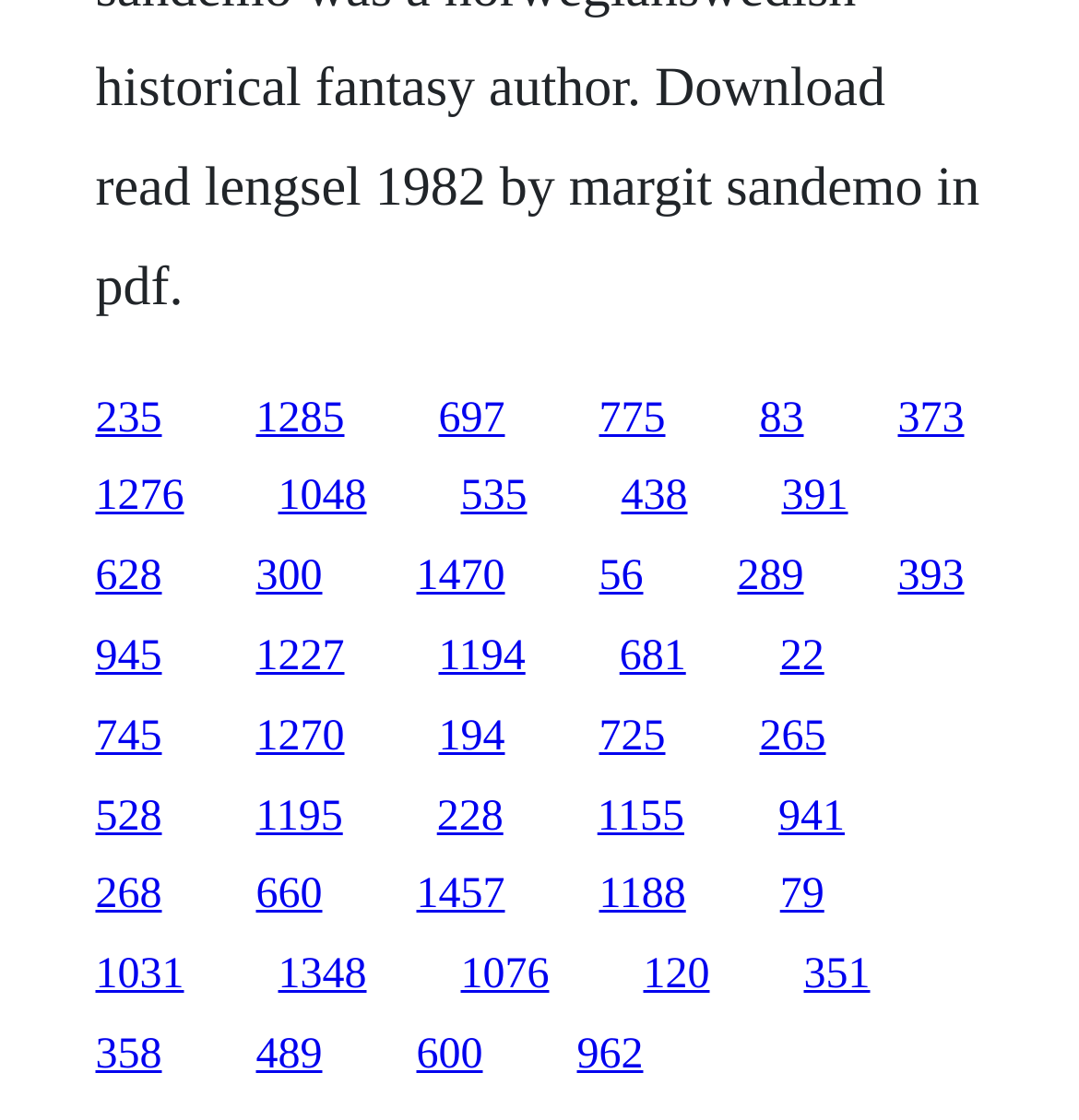Identify the bounding box coordinates necessary to click and complete the given instruction: "visit the third link".

[0.406, 0.352, 0.468, 0.394]